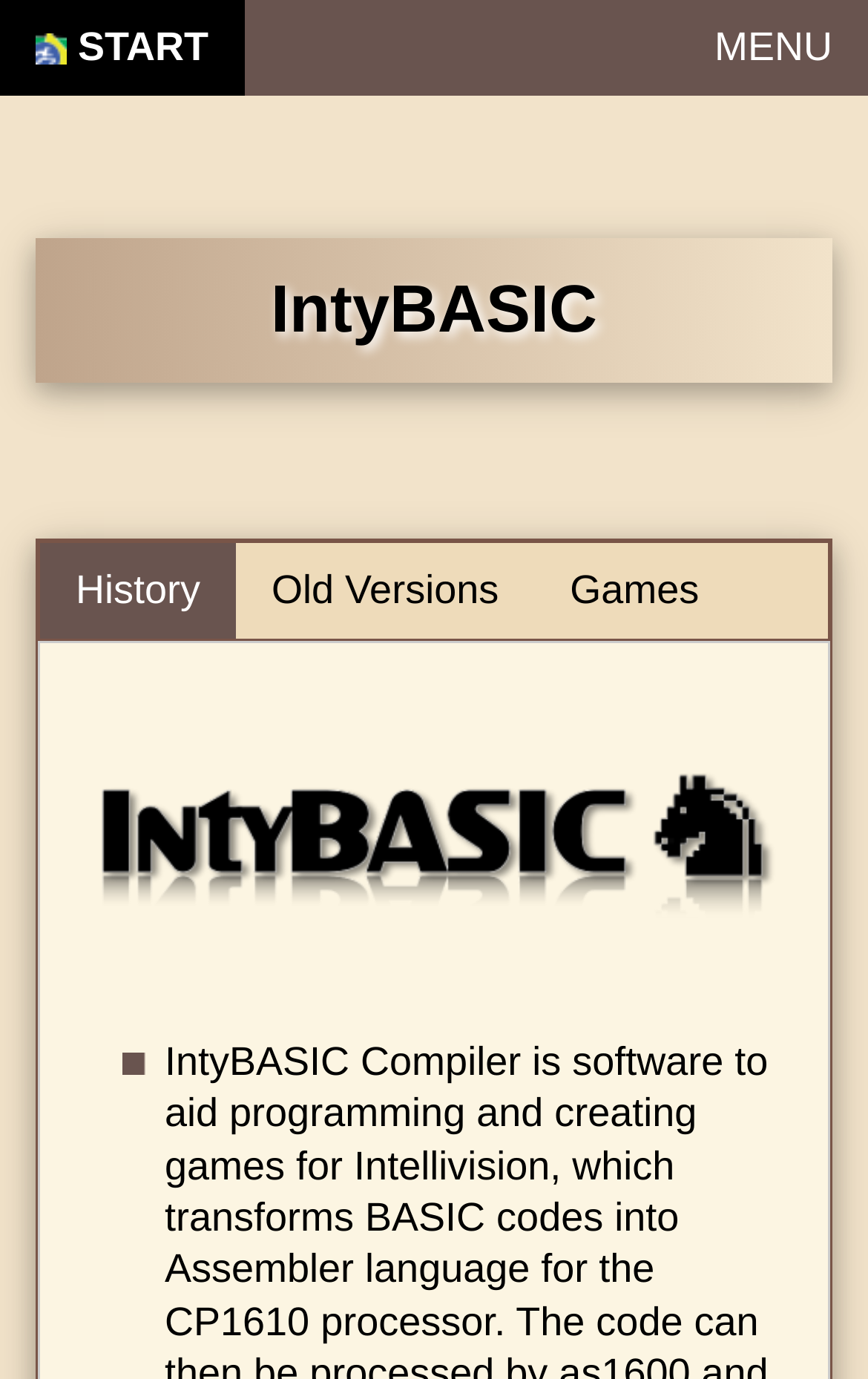What is the purpose of the image at the bottom?
Based on the image, respond with a single word or phrase.

Decoration or illustration